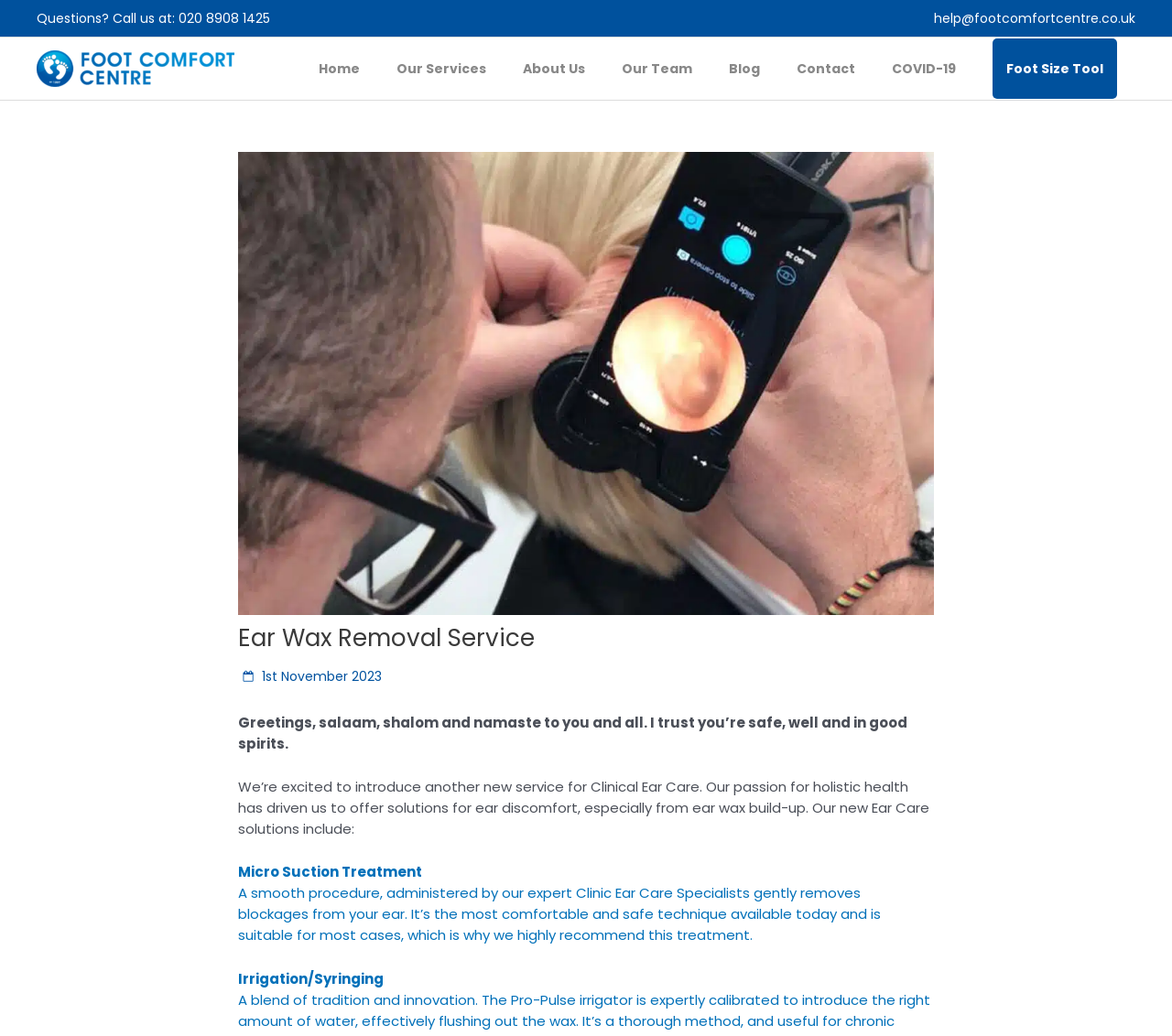Determine the bounding box coordinates of the element that should be clicked to execute the following command: "Contact the Foot Comfort Centre".

[0.797, 0.009, 0.969, 0.027]